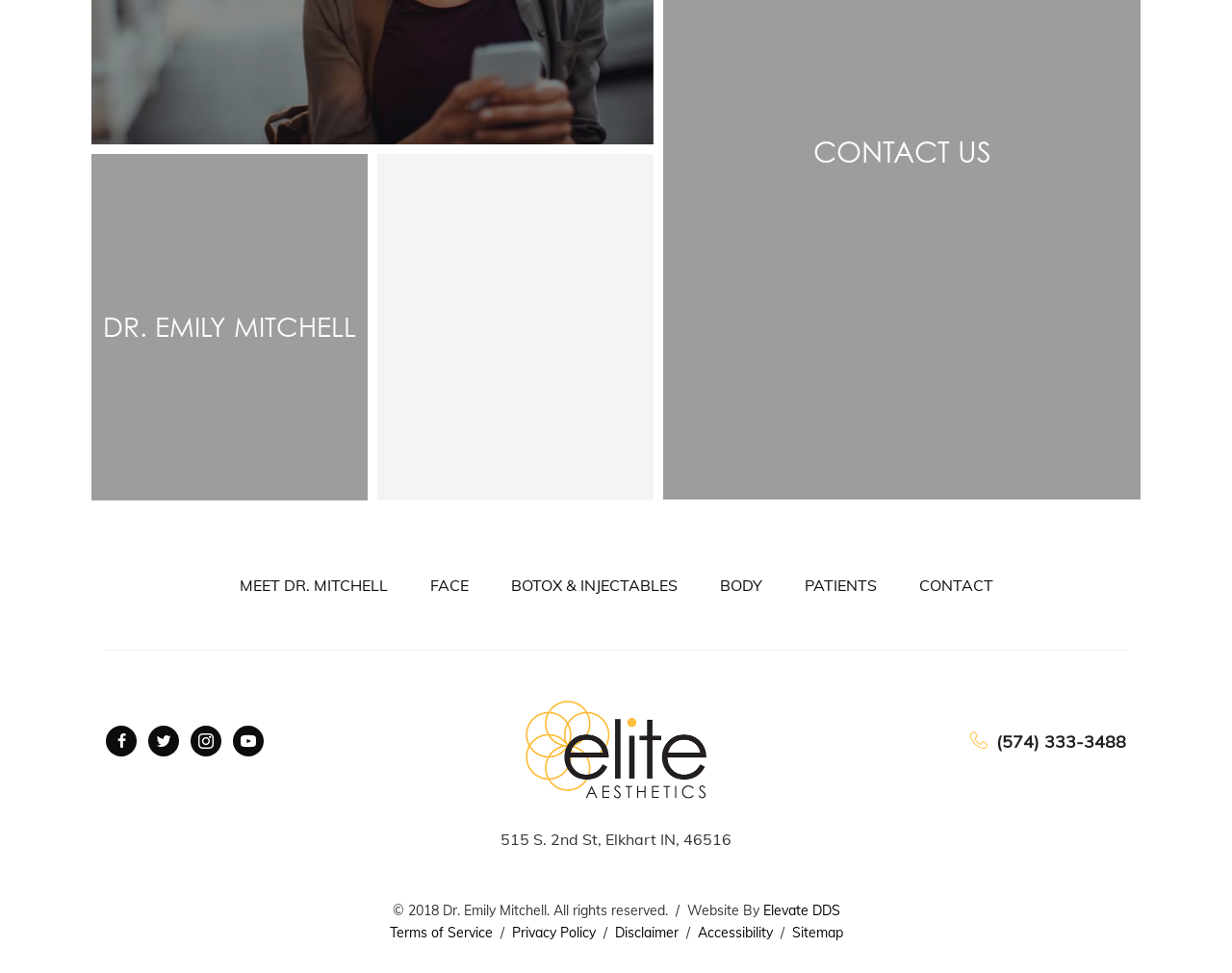Locate the bounding box coordinates of the element you need to click to accomplish the task described by this instruction: "Read more about Dr. Mitchell and our team".

[0.074, 0.158, 0.298, 0.515]